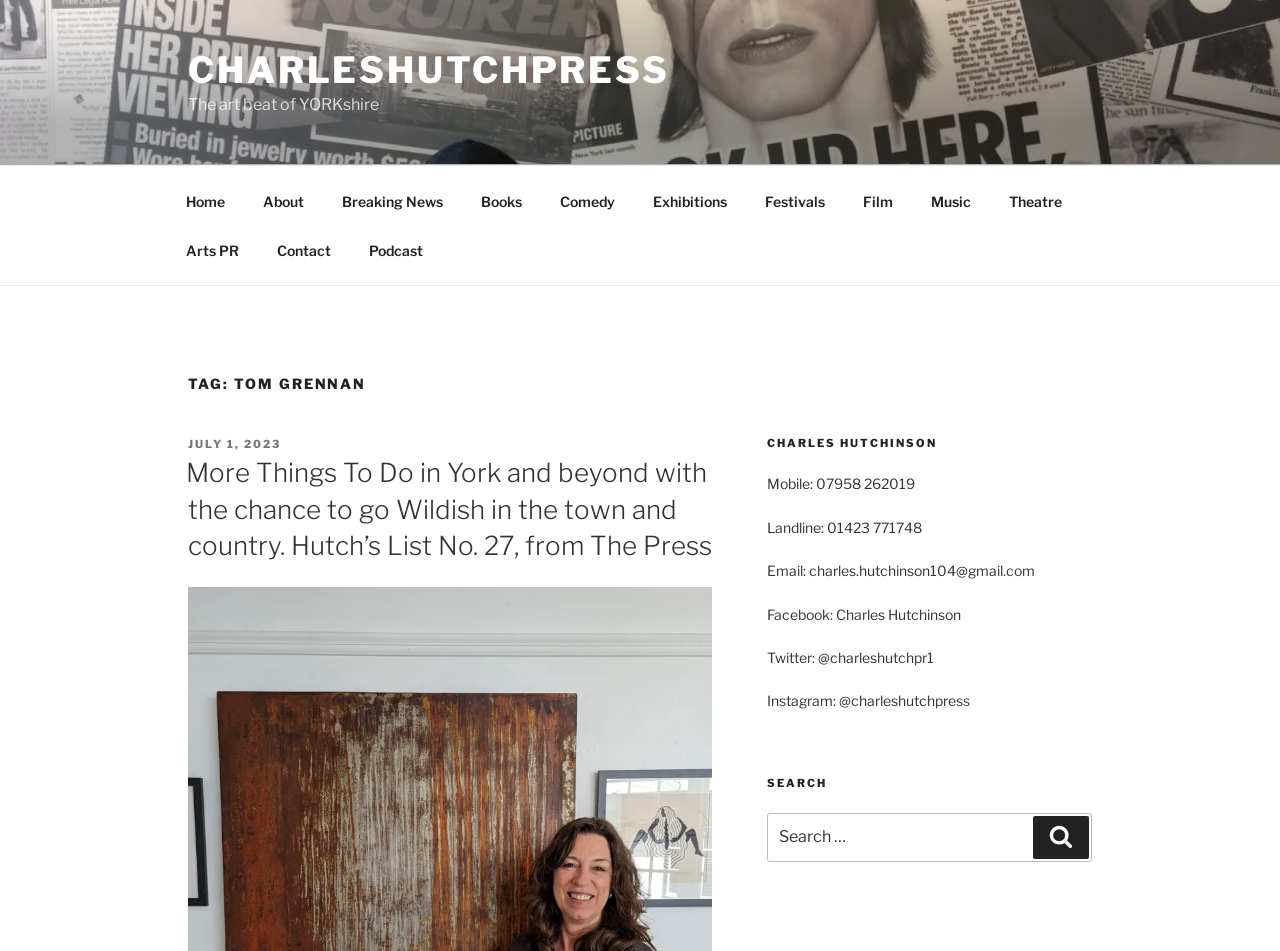Give a short answer to this question using one word or a phrase:
What type of content does the website provide?

Arts and entertainment news